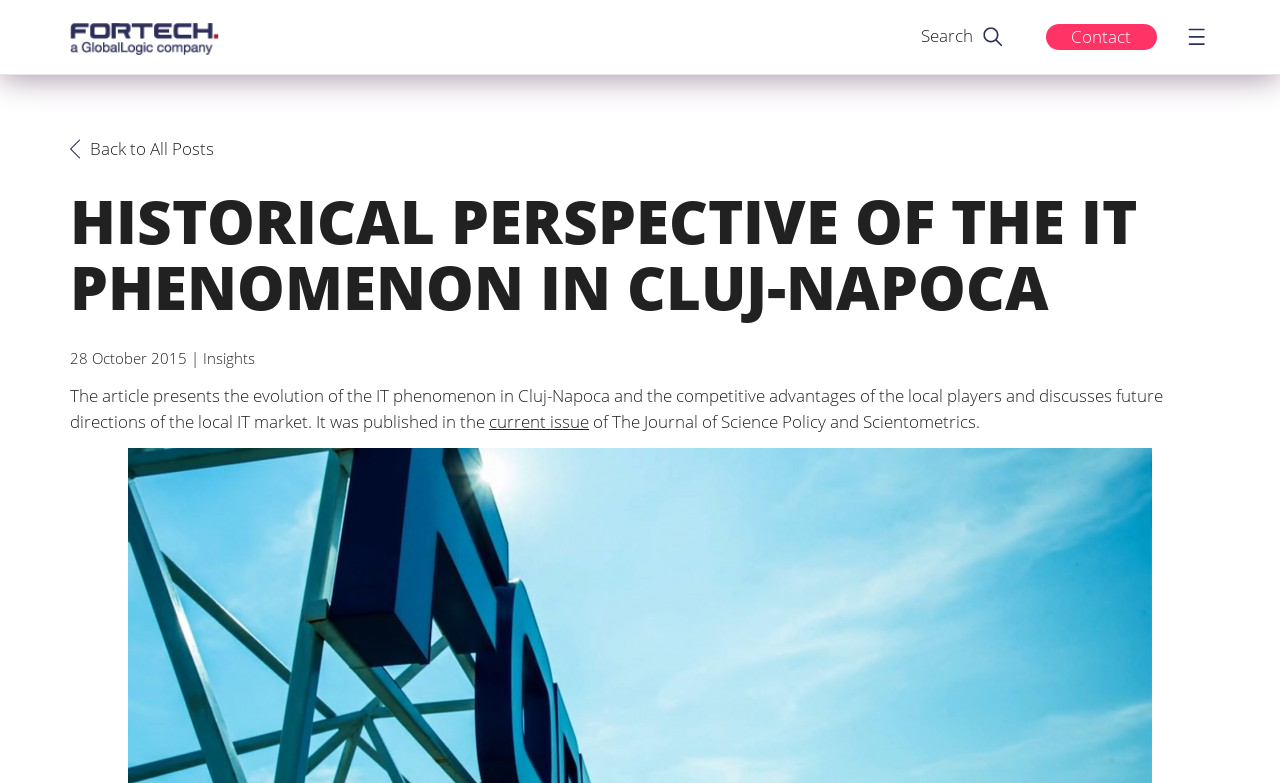Please find the bounding box coordinates (top-left x, top-left y, bottom-right x, bottom-right y) in the screenshot for the UI element described as follows: College Policies

None